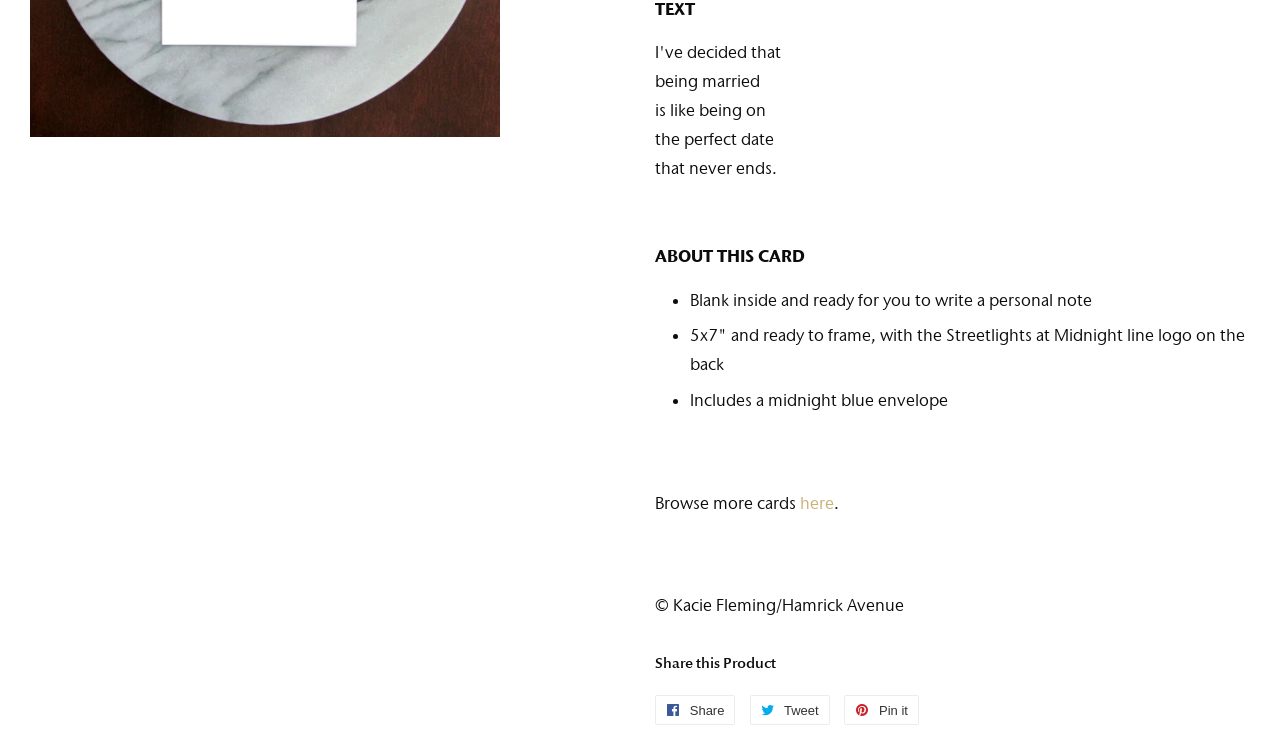Extract the bounding box for the UI element that matches this description: "Notebooks & Journals".

[0.584, 0.119, 0.73, 0.207]